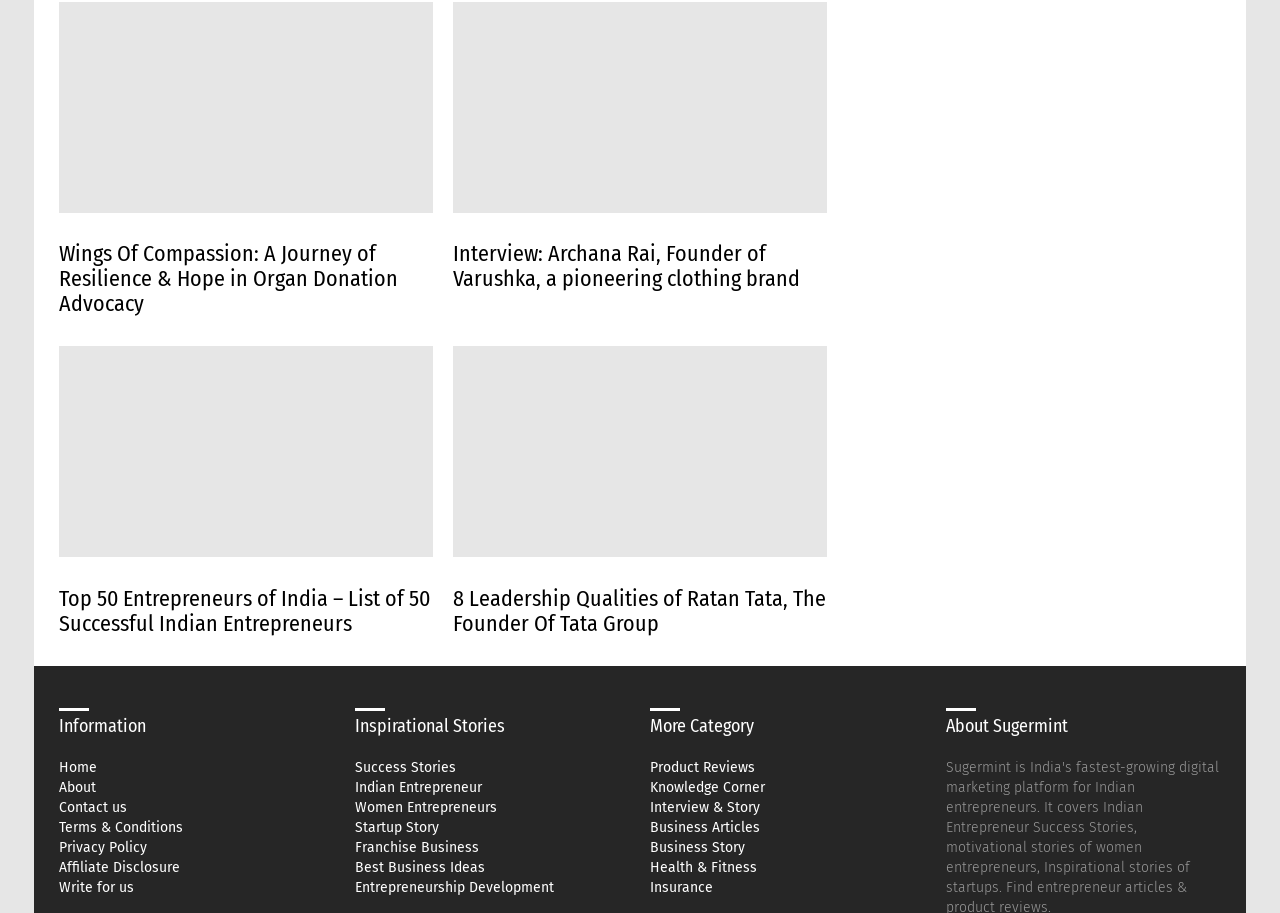Locate the bounding box coordinates of the element I should click to achieve the following instruction: "Click on the link 'Hope- Organ Donation'".

[0.046, 0.002, 0.338, 0.233]